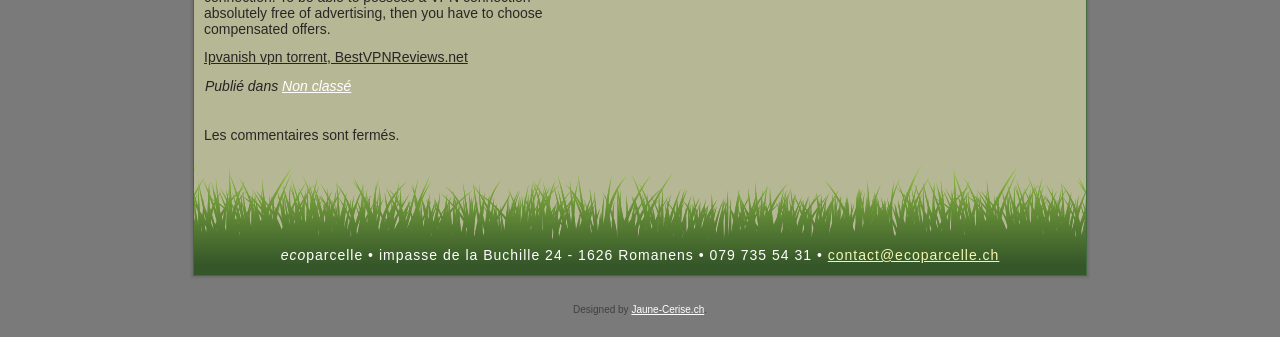Locate the bounding box for the described UI element: "Non classé". Ensure the coordinates are four float numbers between 0 and 1, formatted as [left, top, right, bottom].

[0.22, 0.231, 0.274, 0.279]